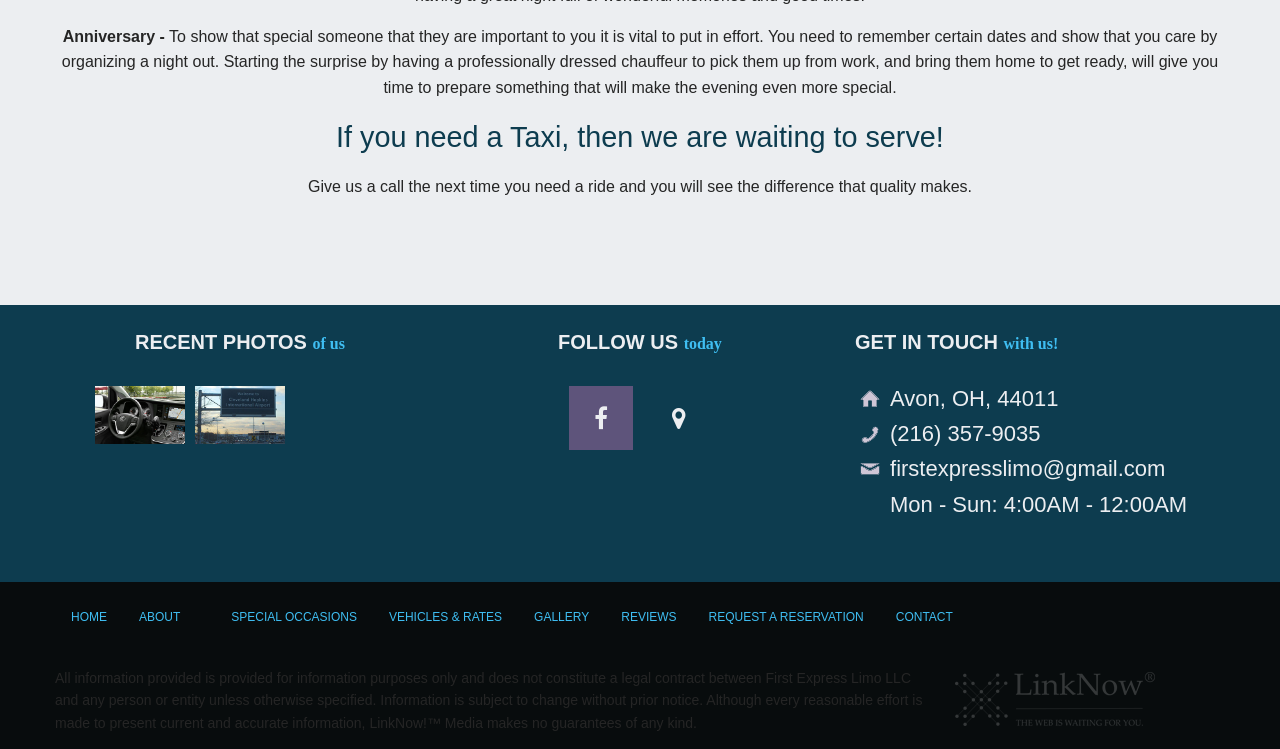What is the company's address?
Look at the image and answer the question using a single word or phrase.

Avon, OH, 44011